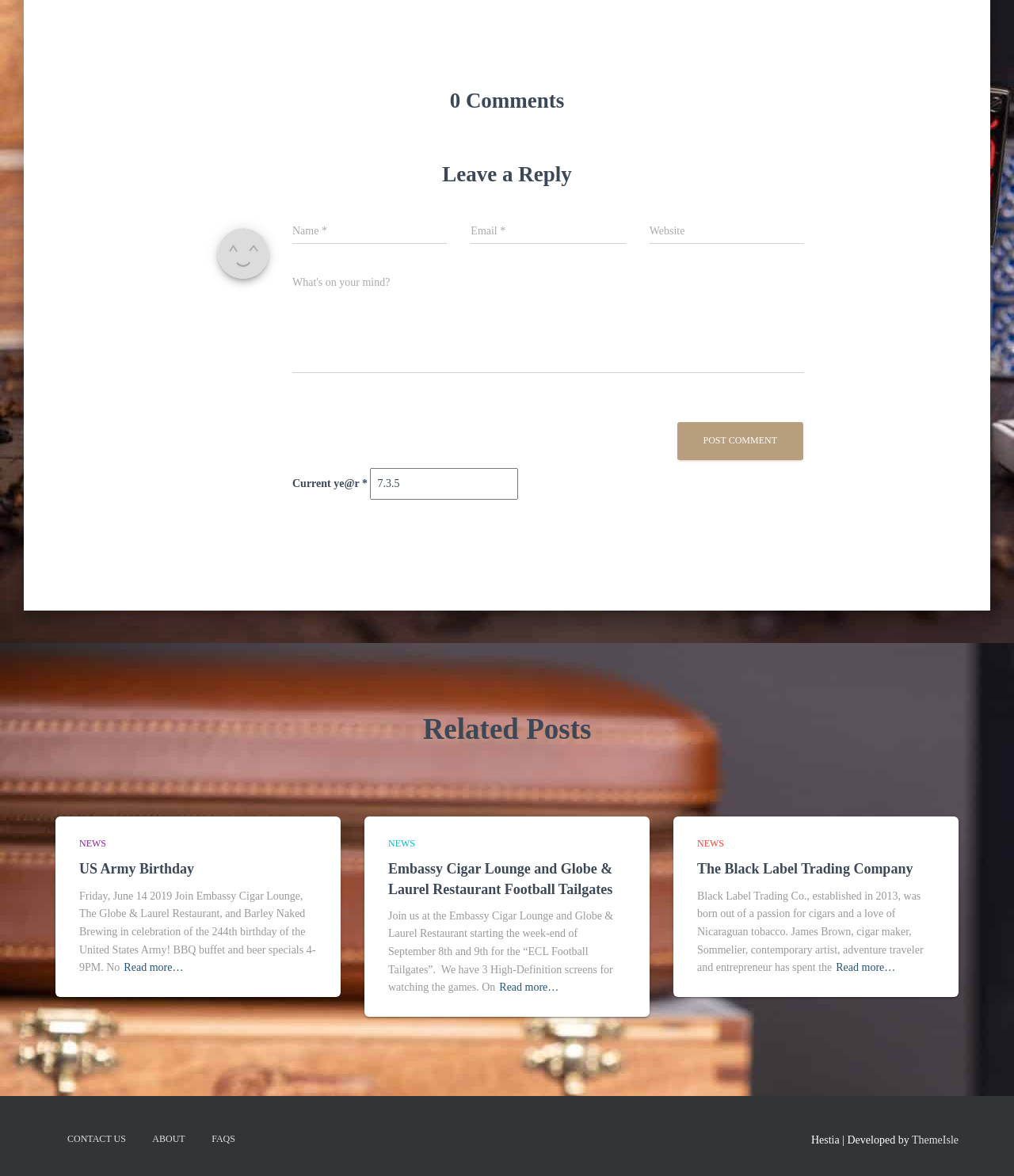Can you show the bounding box coordinates of the region to click on to complete the task described in the instruction: "Leave a comment"?

[0.207, 0.134, 0.793, 0.164]